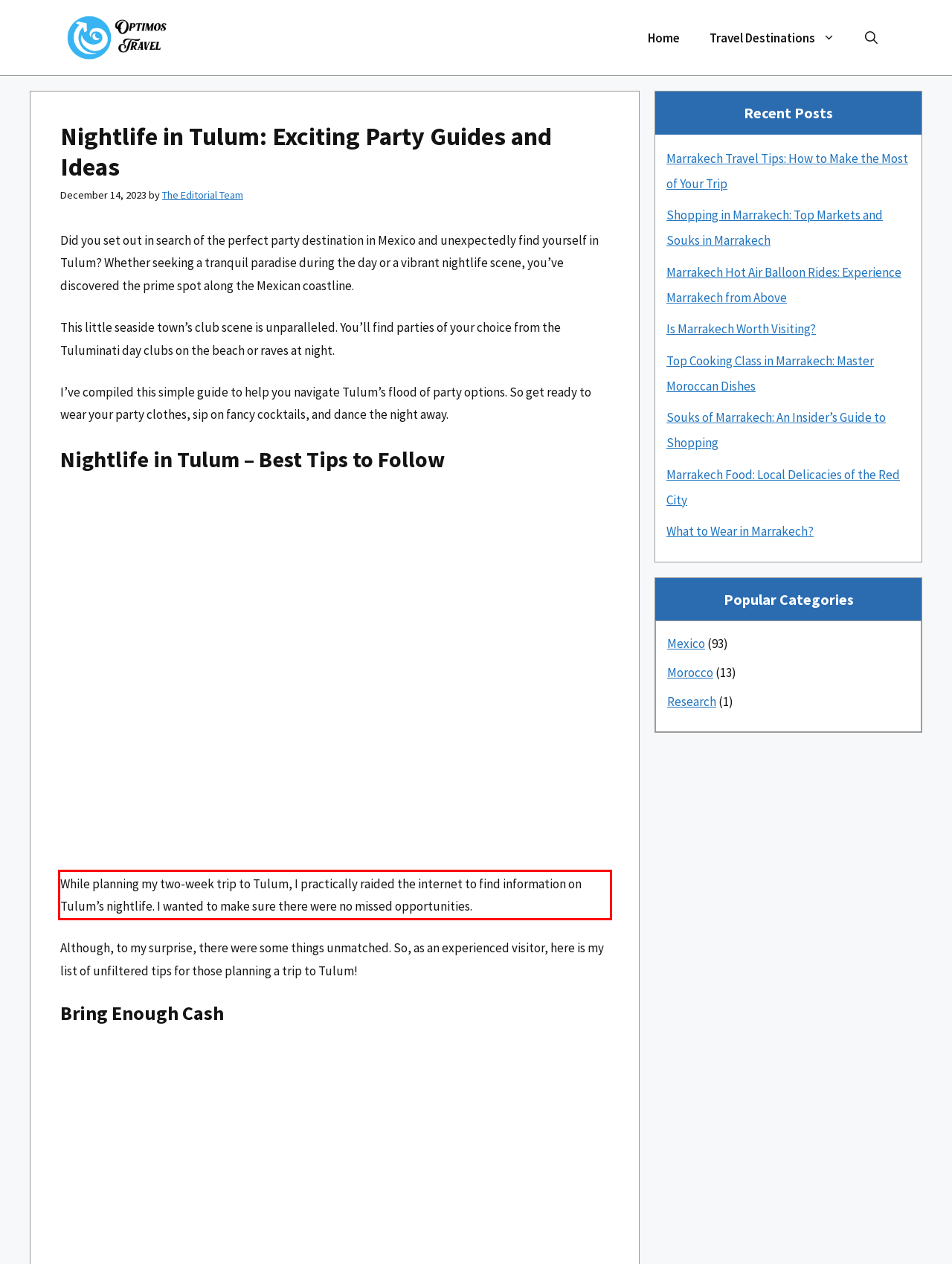Given the screenshot of the webpage, identify the red bounding box, and recognize the text content inside that red bounding box.

While planning my two-week trip to Tulum, I practically raided the internet to find information on Tulum’s nightlife. I wanted to make sure there were no missed opportunities.